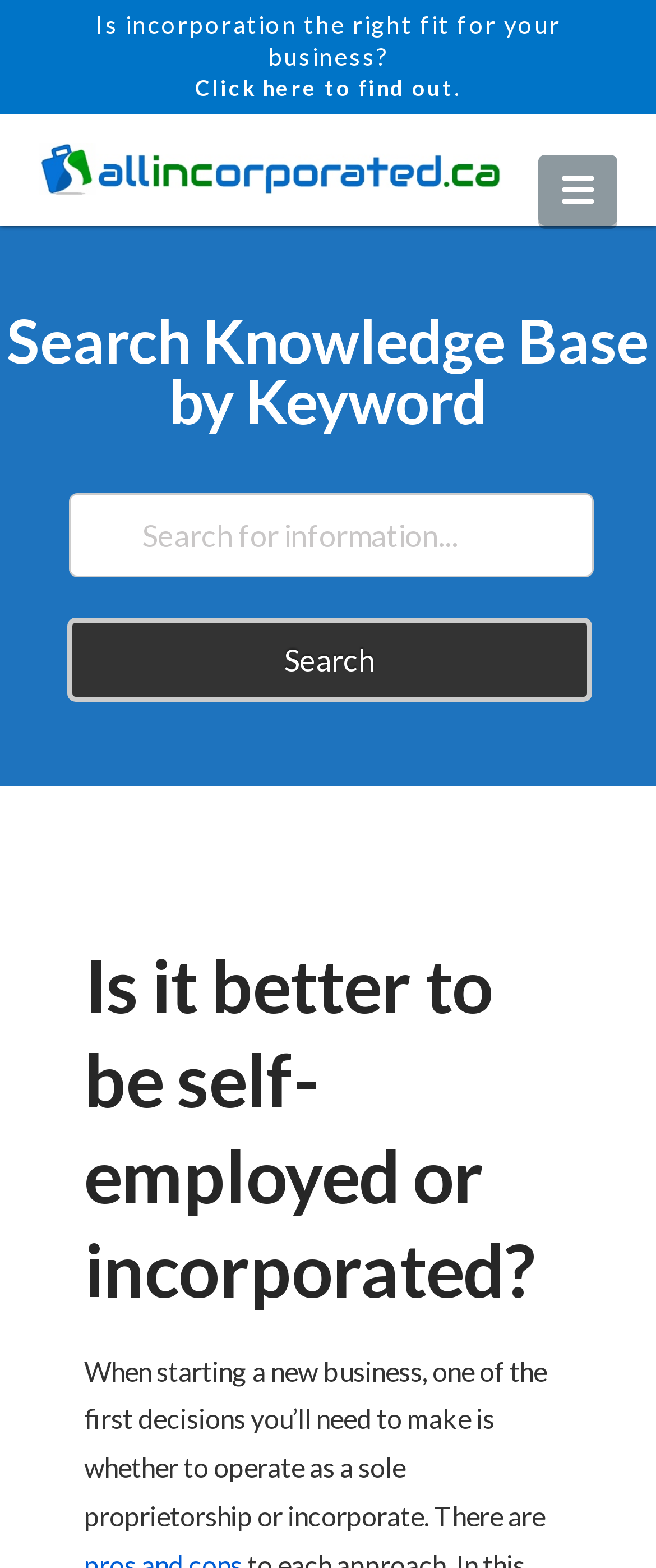Identify and provide the bounding box for the element described by: "Click here to find out".

[0.297, 0.048, 0.692, 0.065]